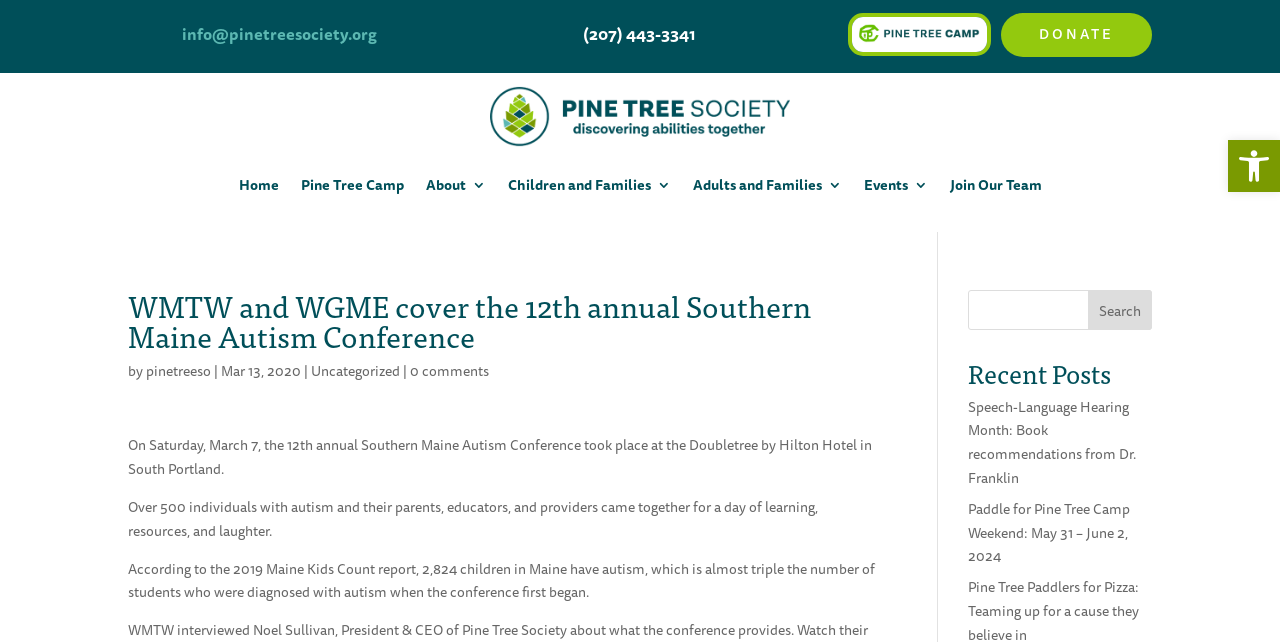What is the name of the organization behind the website?
Please provide a single word or phrase based on the screenshot.

Pine Tree Society